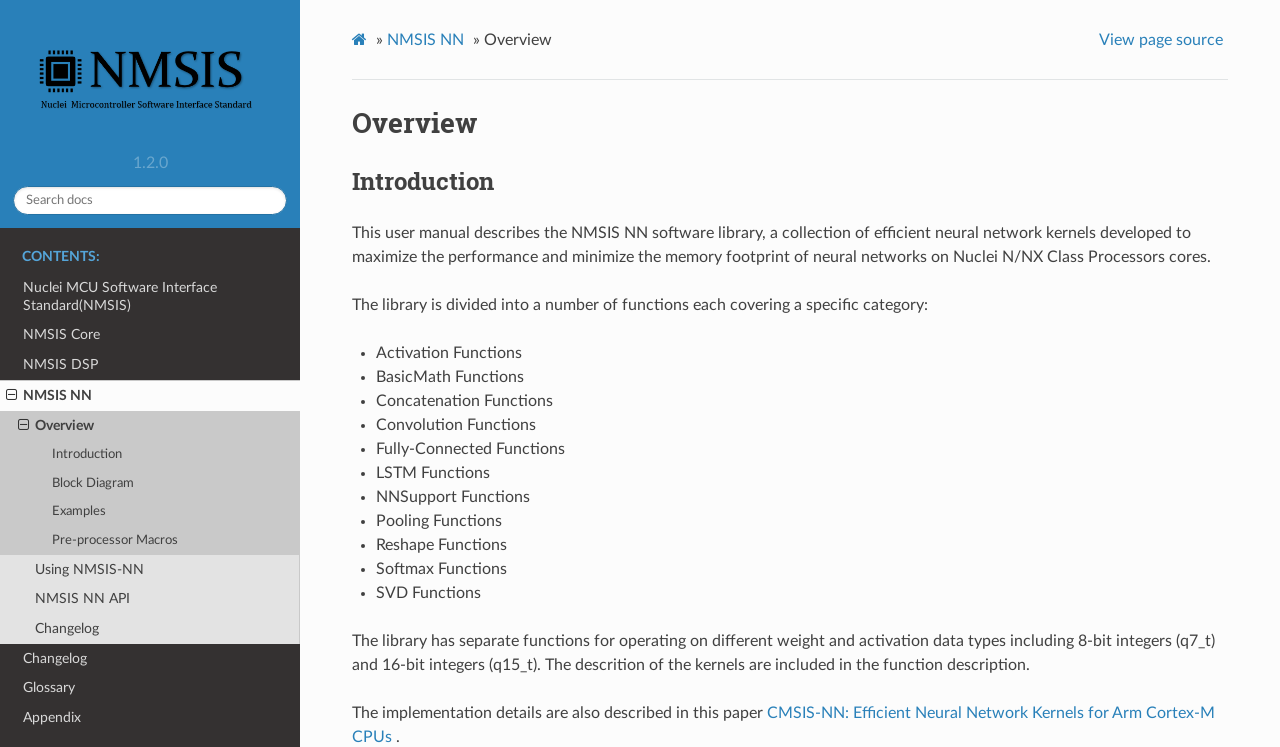Highlight the bounding box of the UI element that corresponds to this description: "View page source".

[0.859, 0.035, 0.96, 0.073]